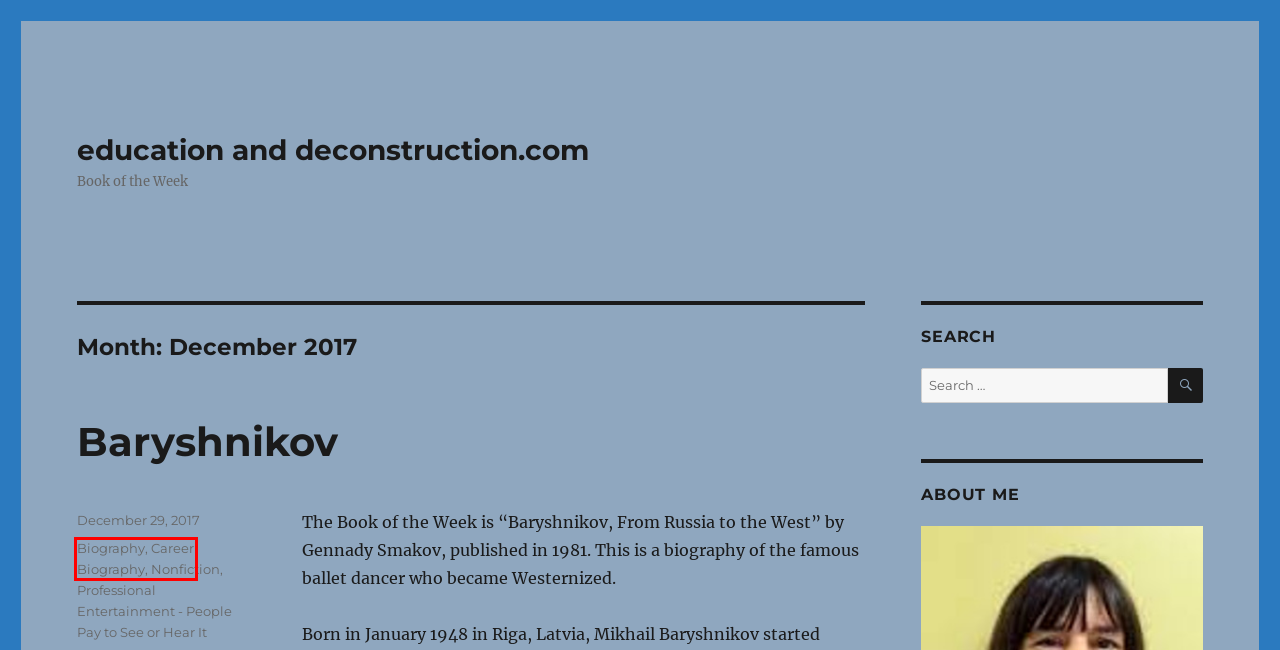Analyze the screenshot of a webpage featuring a red rectangle around an element. Pick the description that best fits the new webpage after interacting with the element inside the red bounding box. Here are the candidates:
A. Professional Entertainment – People Pay to See or Hear It – education and deconstruction.com
B. Nonfiction – education and deconstruction.com
C. January 2023 – education and deconstruction.com
D. Biography – education and deconstruction.com
E. Baryshnikov – education and deconstruction.com
F. July 2017 – education and deconstruction.com
G. education and deconstruction.com – Book of the Week
H. Career Biography – education and deconstruction.com

H